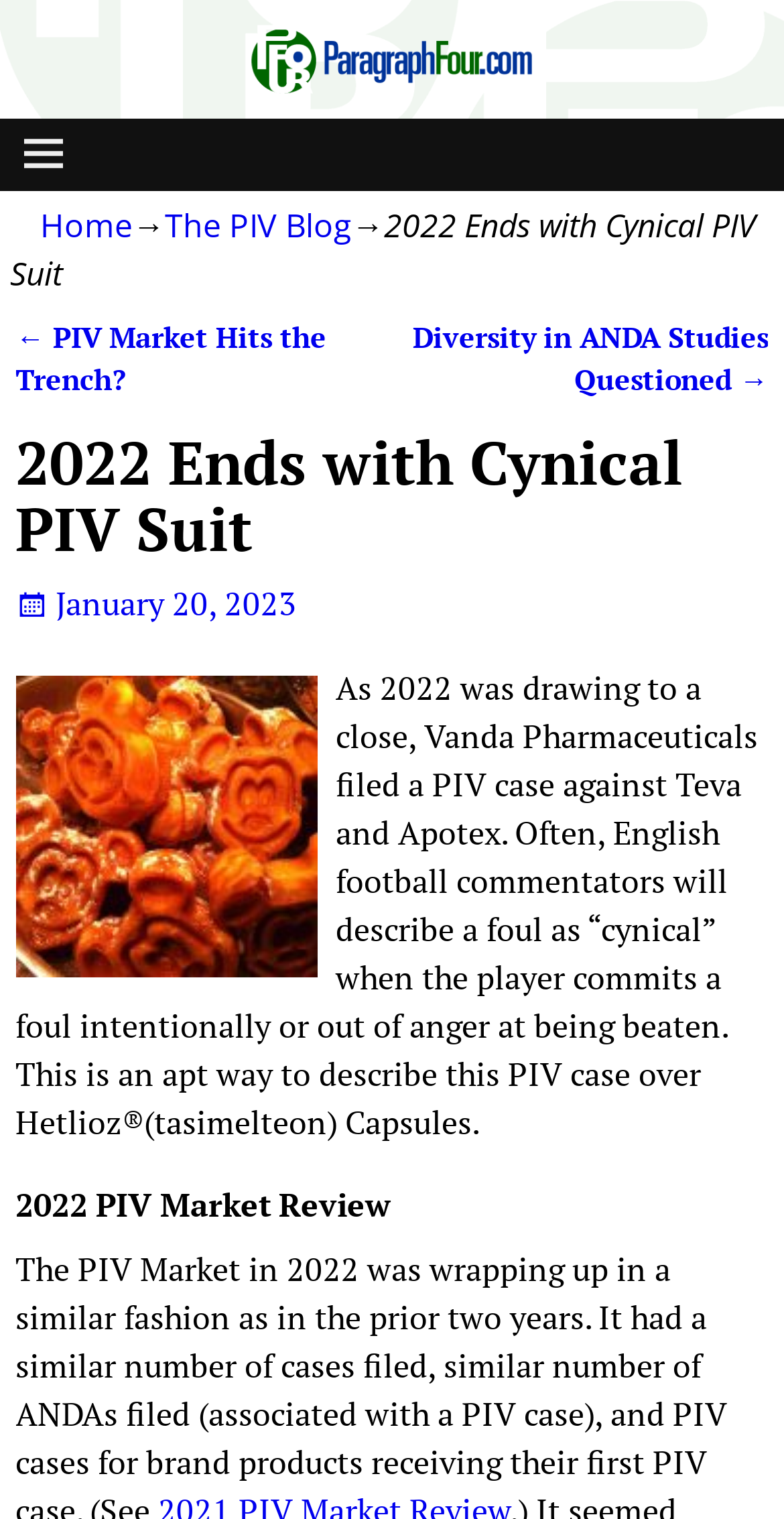Generate an in-depth caption that captures all aspects of the webpage.

The webpage appears to be a blog post or article from ParagraphFour.com, with the title "2022 Ends with Cynical PIV Suit" prominently displayed at the top. Below the title, there is a navigation menu with links to "Home" and "The PIV Blog". 

The main content of the webpage is a single article, which starts with a brief introduction to a PIV case filed by Vanda Pharmaceuticals against Teva and Apotex. The article also draws an analogy between the term "cynical" used in English football commentary and the intentional or angry nature of the foul, which is fitting for this PIV case.

To the top left of the article, there is a post navigation section with links to previous and next posts, titled "PIV Market Hits the Trench?" and "Diversity in ANDA Studies Questioned", respectively. 

Above the article, there is a header section with the title "2022 Ends with Cynical PIV Suit" and a timestamp indicating that the article was published on January 20, 2023. 

Further down the page, there is a subheading titled "2022 PIV Market Review", which may indicate the start of a new section or topic within the article.